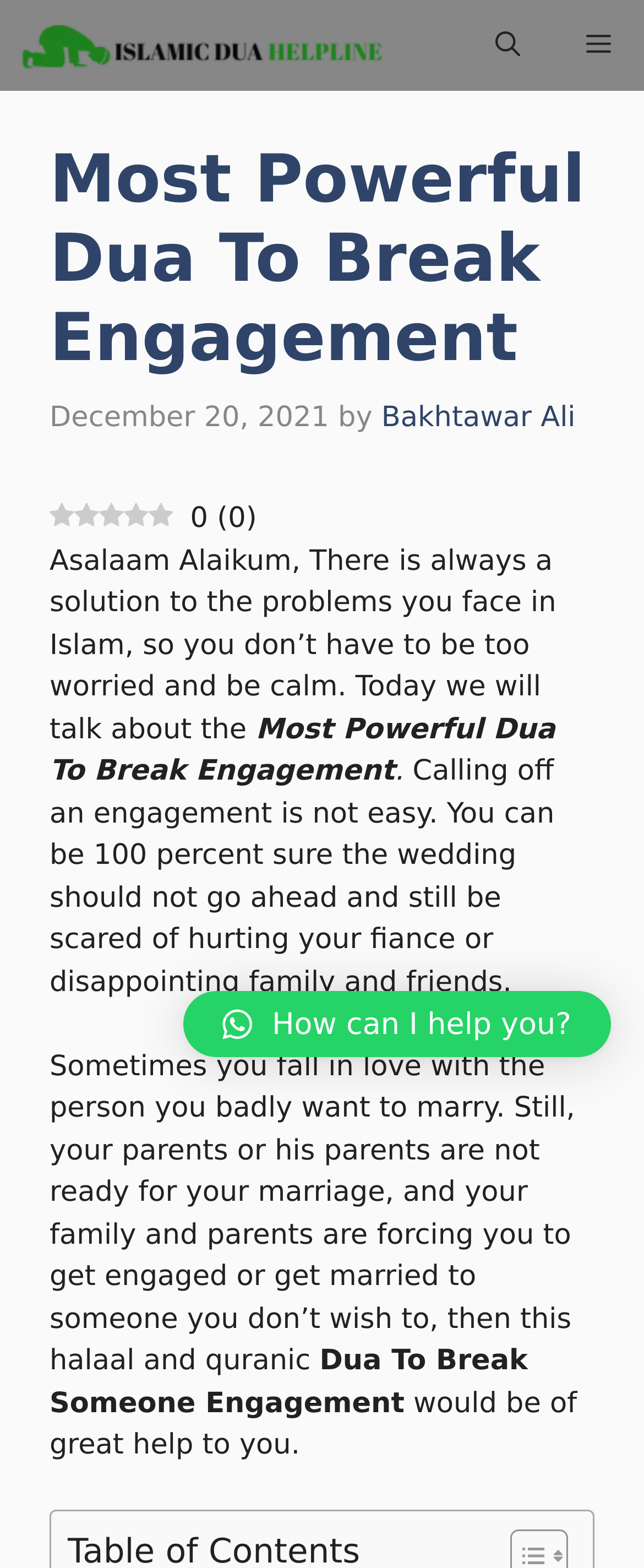Please provide a short answer using a single word or phrase for the question:
Who is the author of the article?

Bakhtawar Ali